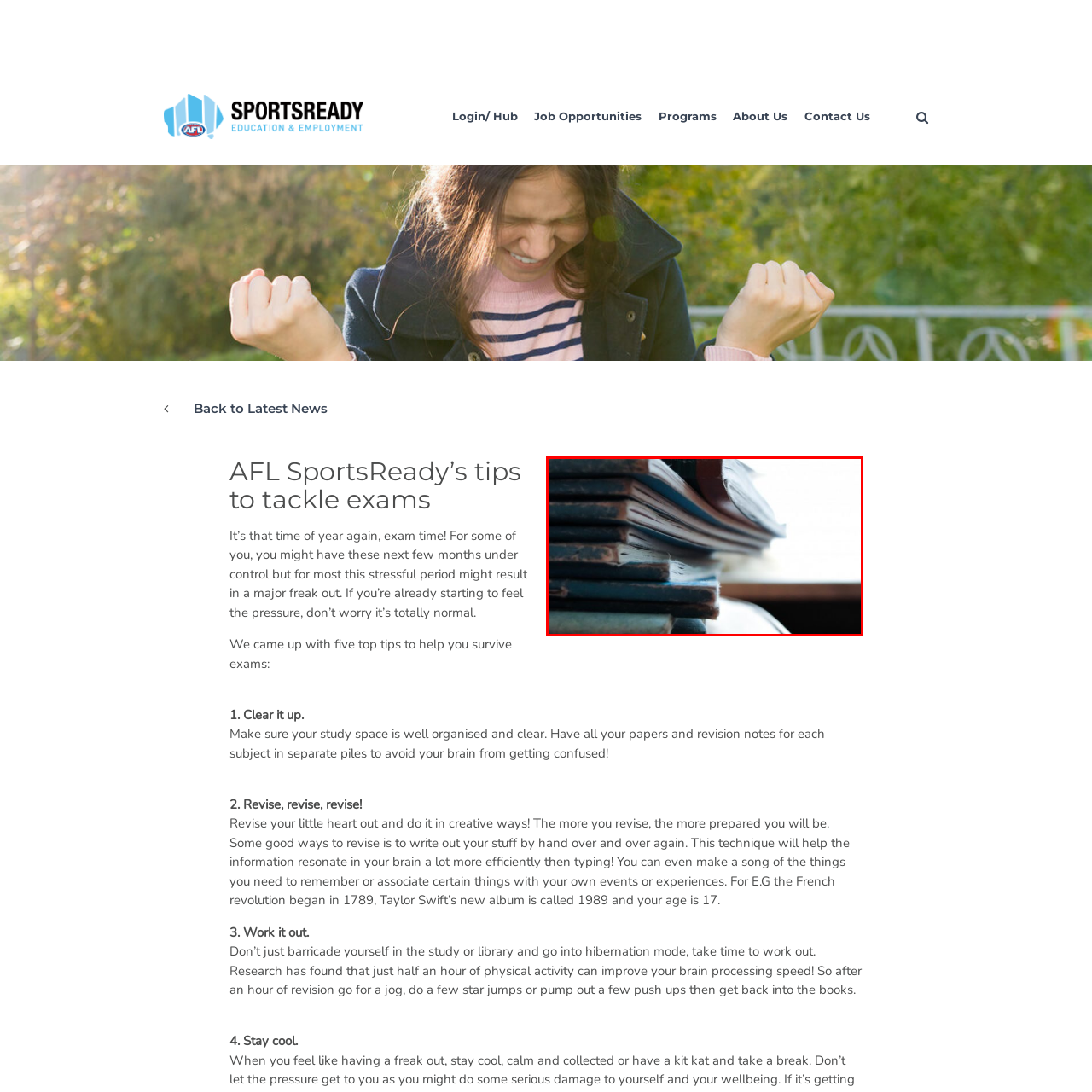Check the image inside the red boundary and briefly answer: What type of light is filtering in from the nearby window?

Natural light